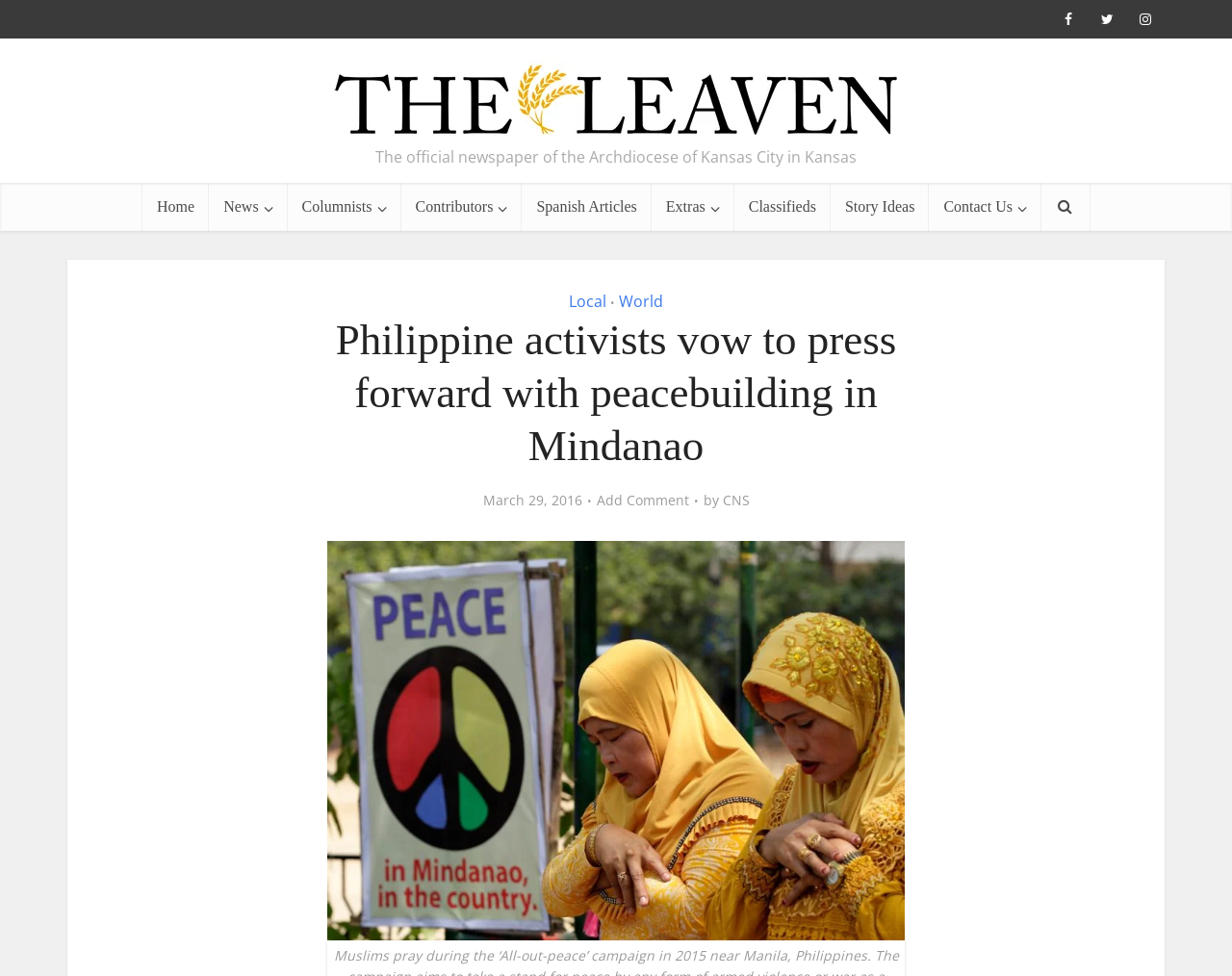Provide the bounding box coordinates of the HTML element described by the text: "Columnists".

[0.233, 0.187, 0.325, 0.237]